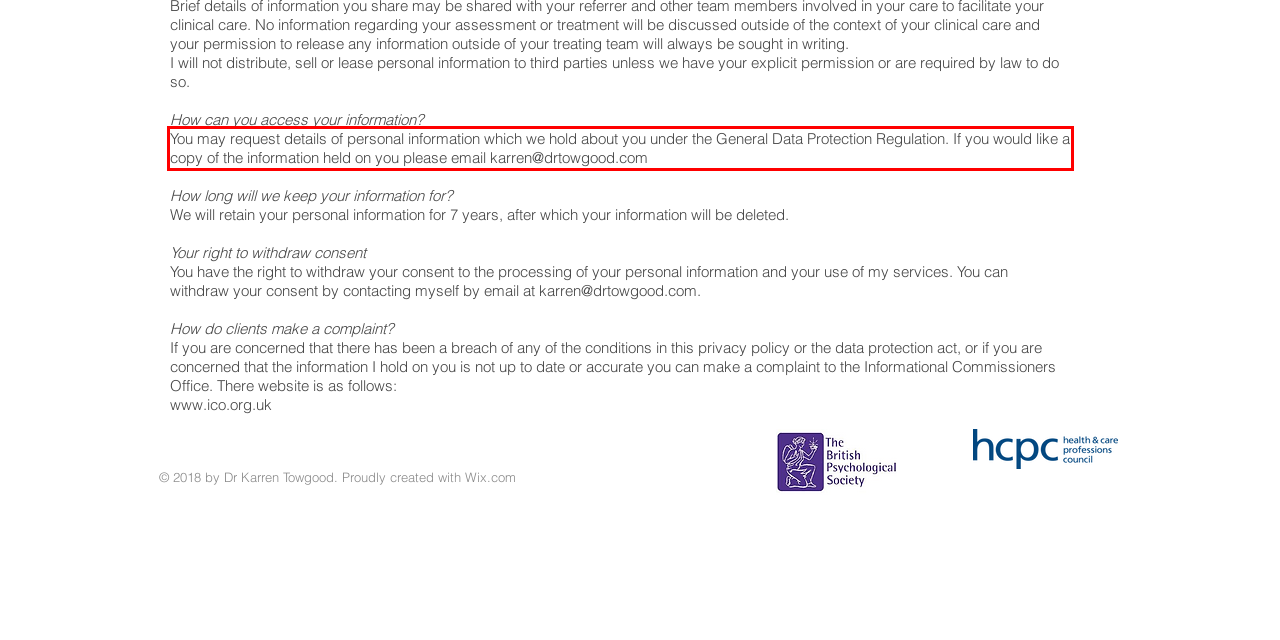Look at the webpage screenshot and recognize the text inside the red bounding box.

You may request details of personal information which we hold about you under the General Data Protection Regulation. If you would like a copy of the information held on you please email karren@drtowgood.com